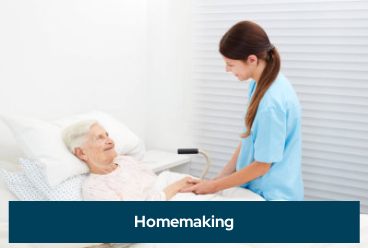Answer the question below using just one word or a short phrase: 
What is the elderly woman's hair color?

silver